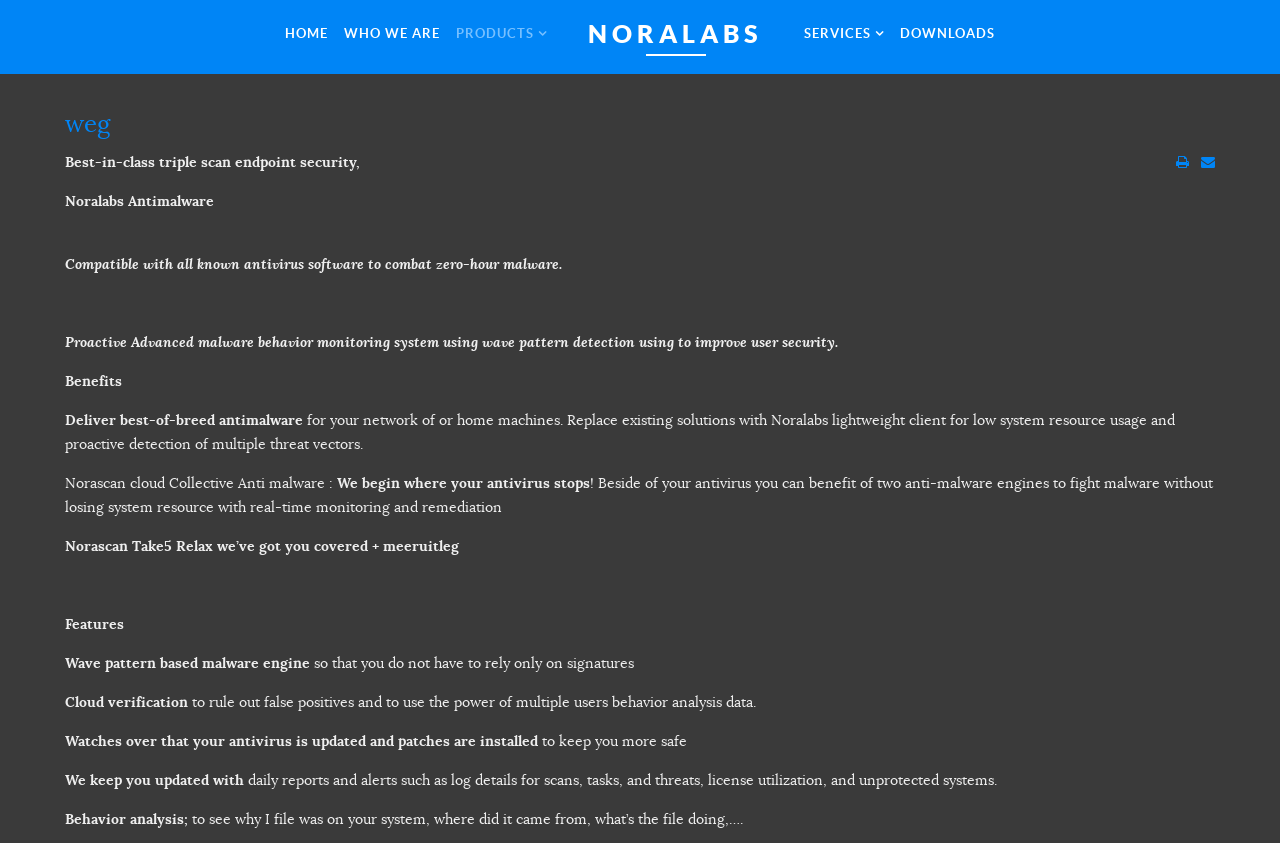Identify the bounding box coordinates of the region I need to click to complete this instruction: "Click on the SERVICES link".

[0.624, 0.001, 0.695, 0.078]